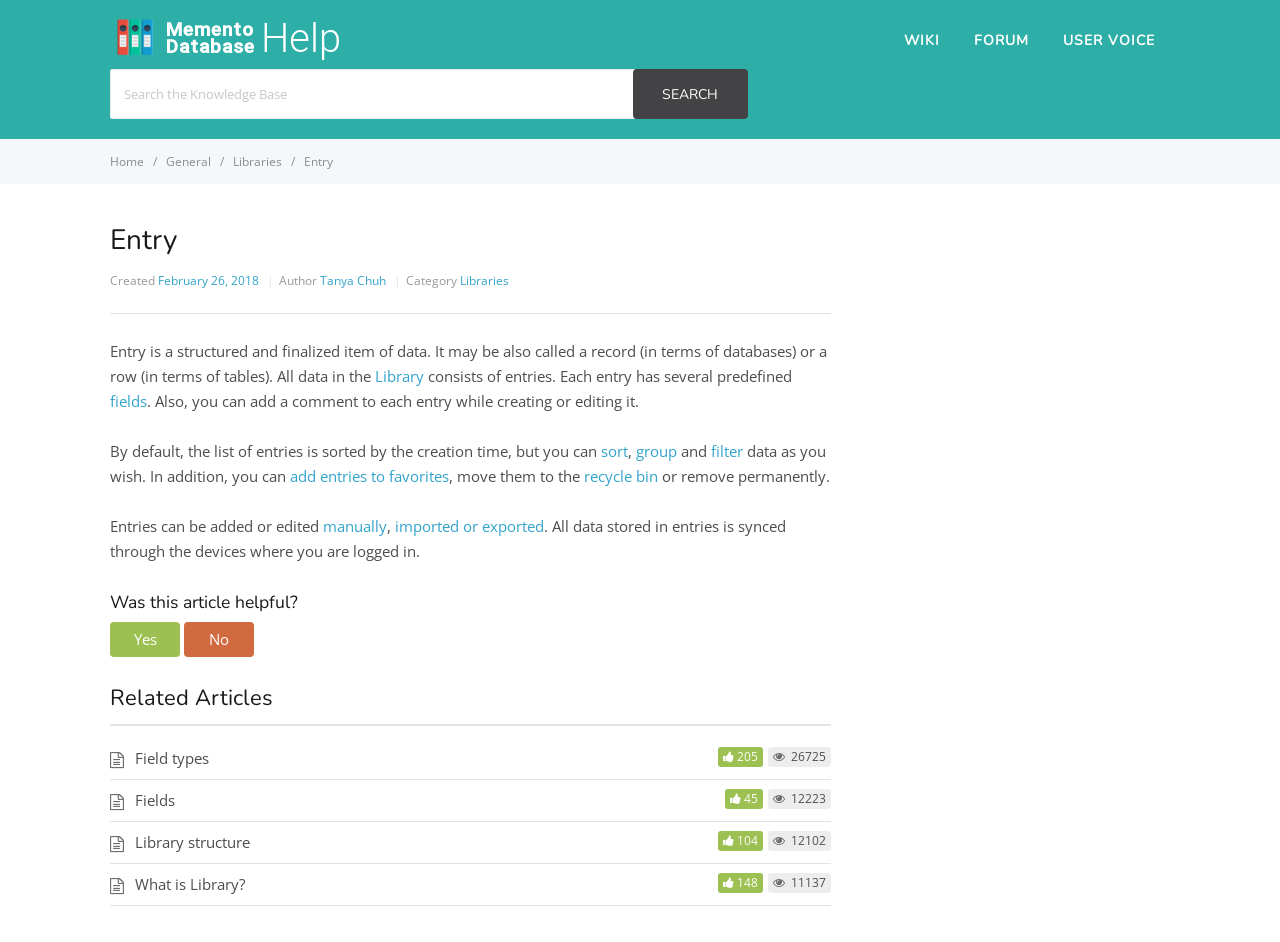Who is the author of this article?
Using the image provided, answer with just one word or phrase.

Tanya Chuh